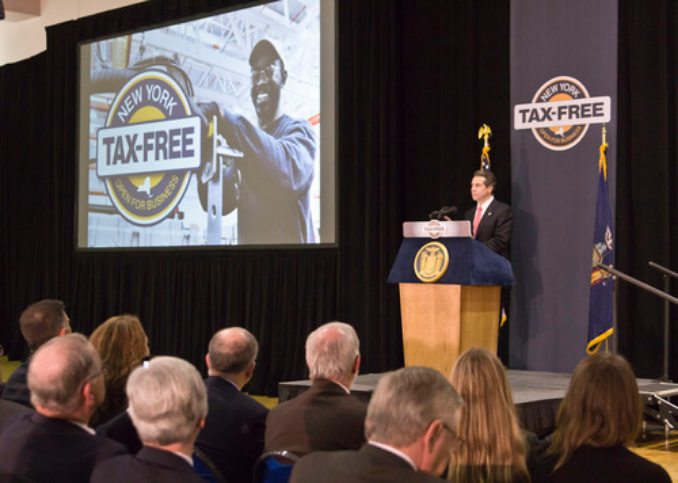Please answer the following question using a single word or phrase: 
What is the purpose of the event?

to promote tax incentives